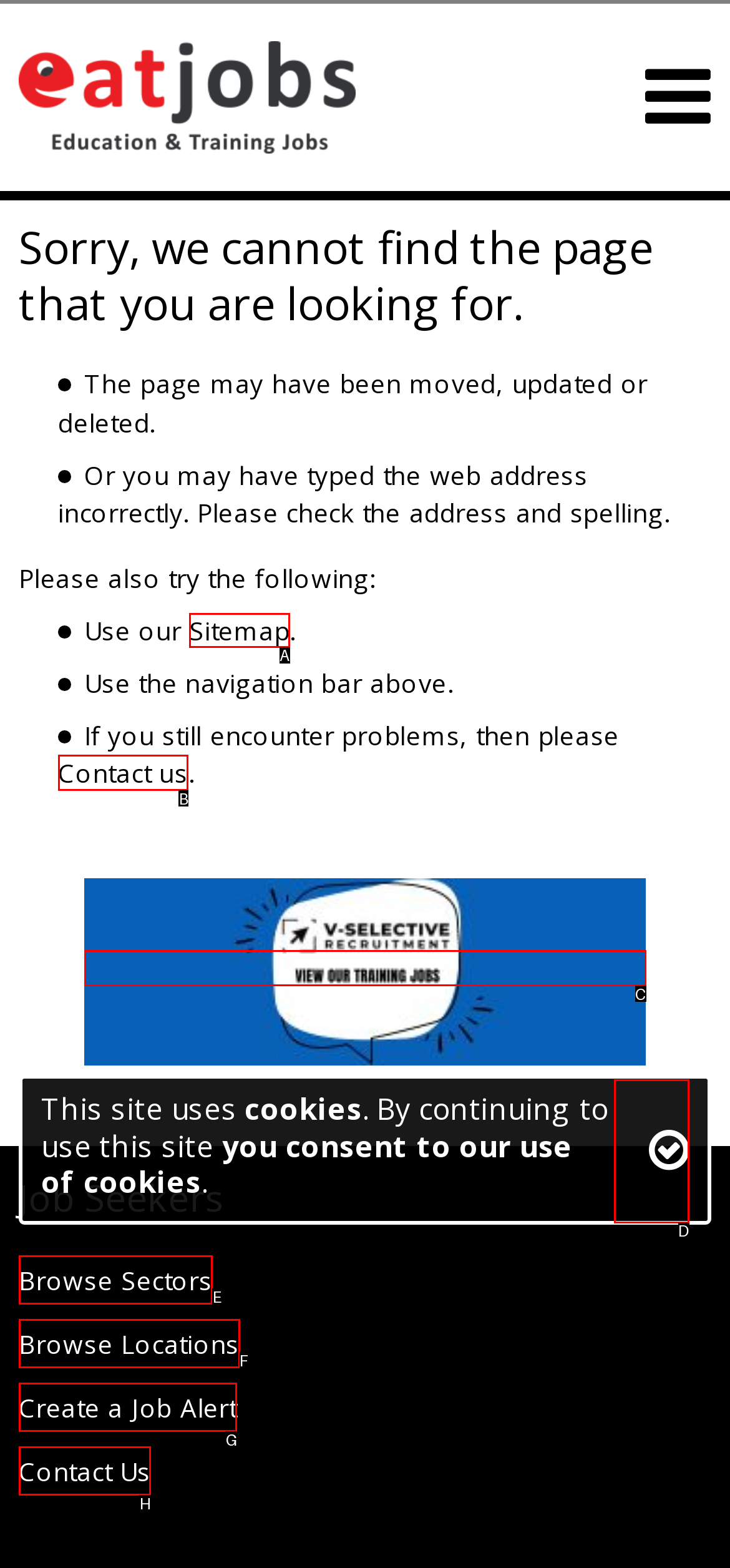Which option should be clicked to complete this task: Go to Sitemap
Reply with the letter of the correct choice from the given choices.

A